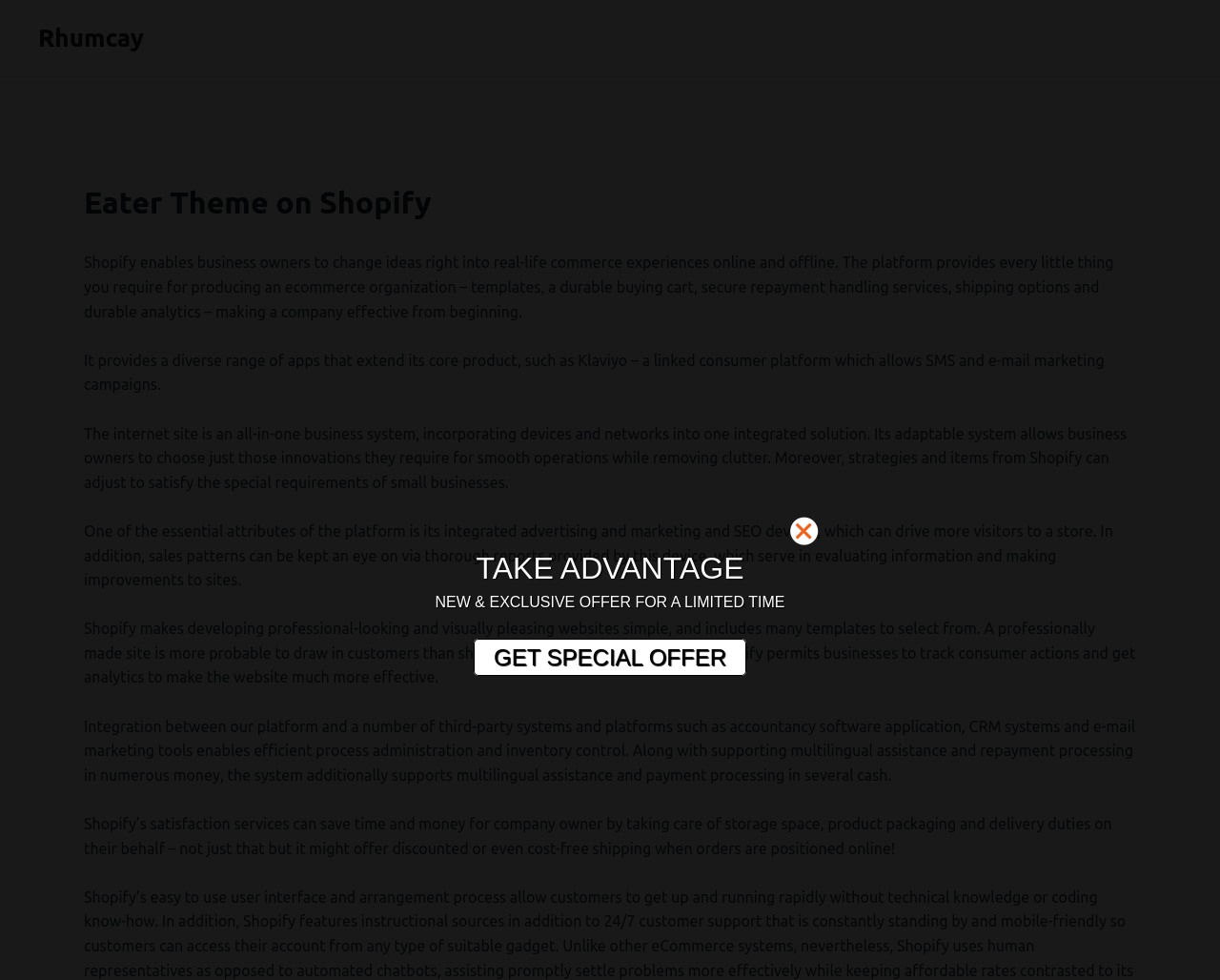What is the purpose of Shopify's SEO tools?
Answer the question using a single word or phrase, according to the image.

Evaluate information